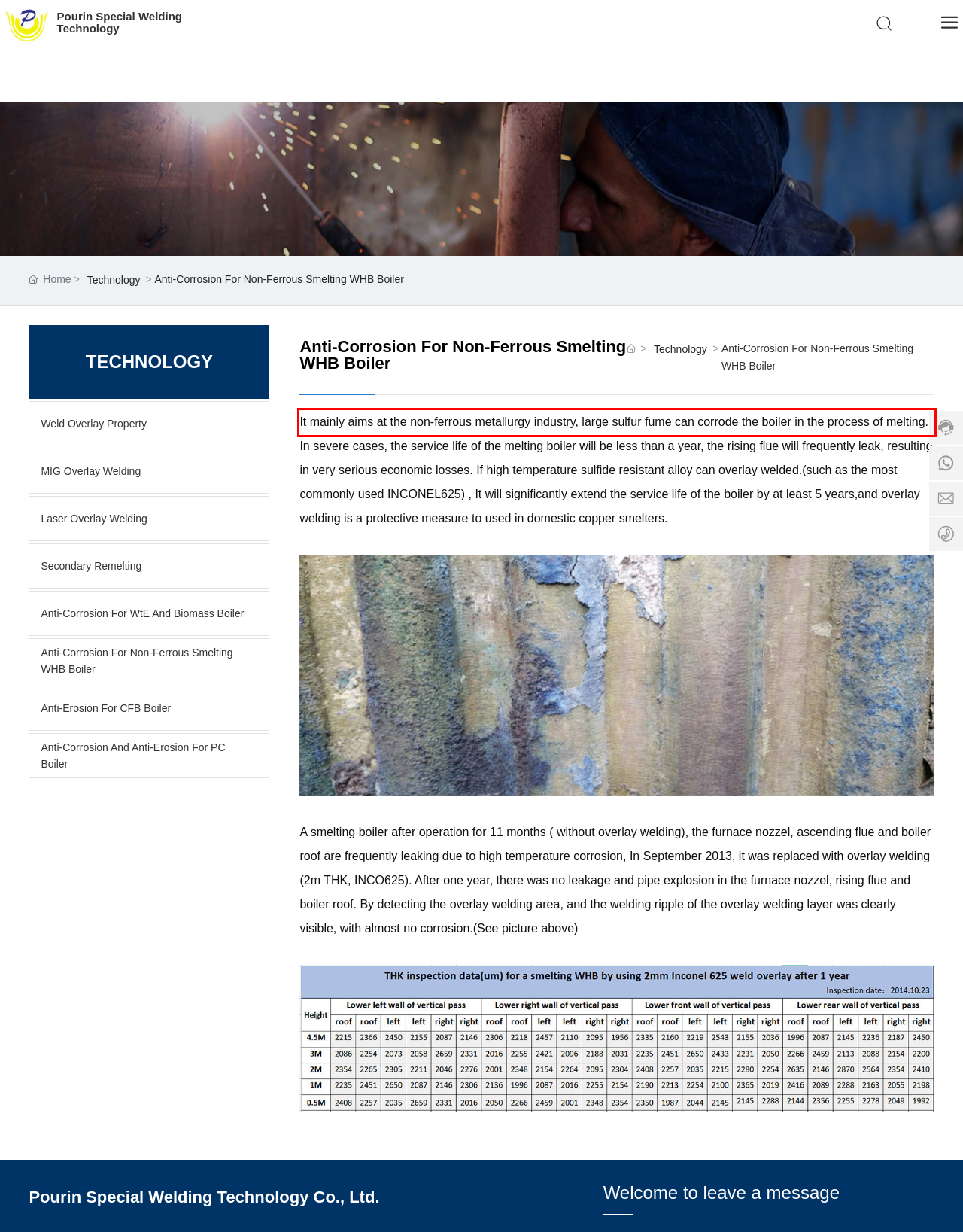Please examine the screenshot of the webpage and read the text present within the red rectangle bounding box.

It mainly aims at the non-ferrous metallurgy industry, large sulfur fume can corrode the boiler in the process of melting.